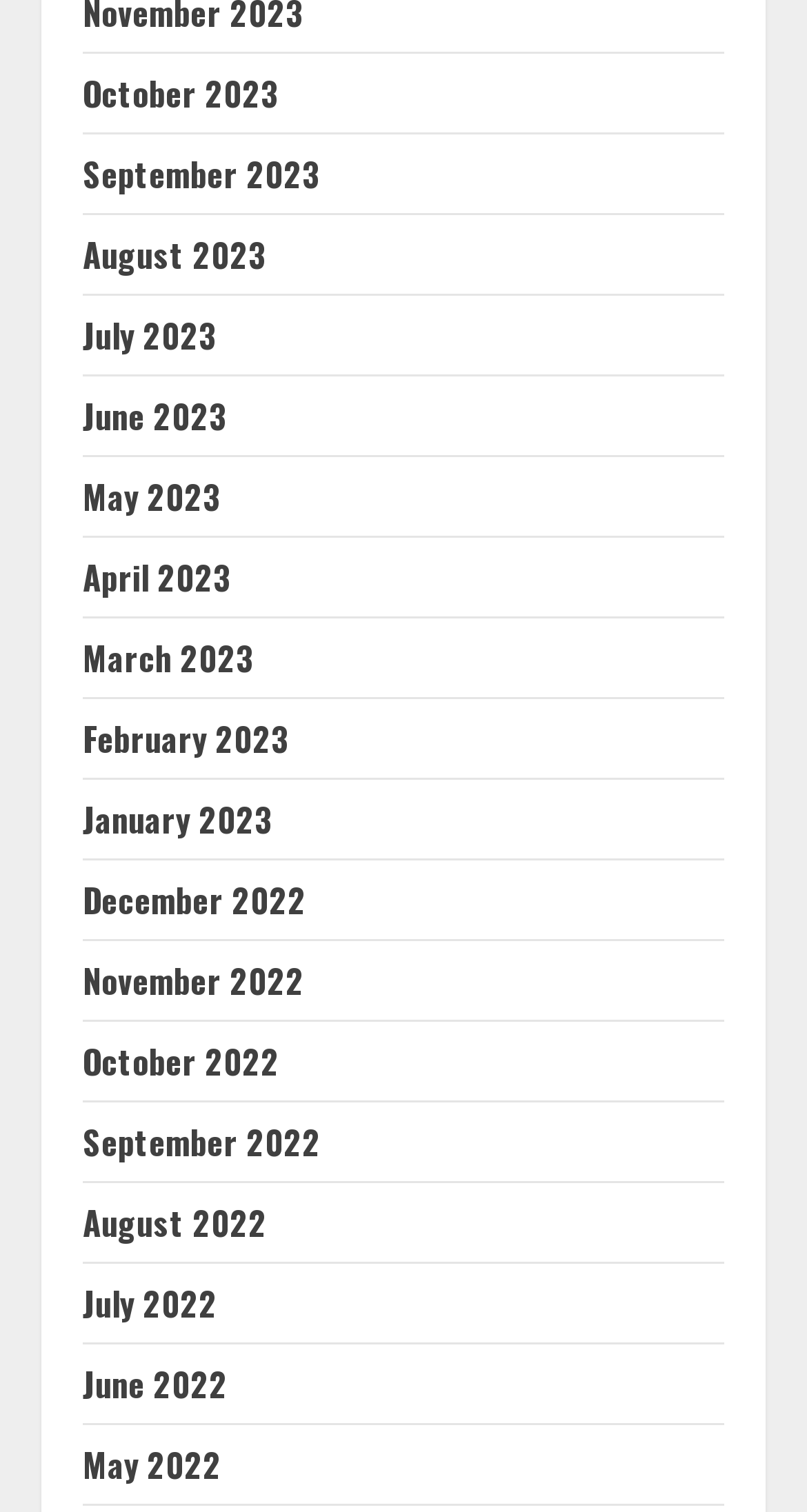Pinpoint the bounding box coordinates of the area that should be clicked to complete the following instruction: "view June 2023". The coordinates must be given as four float numbers between 0 and 1, i.e., [left, top, right, bottom].

[0.103, 0.259, 0.282, 0.291]